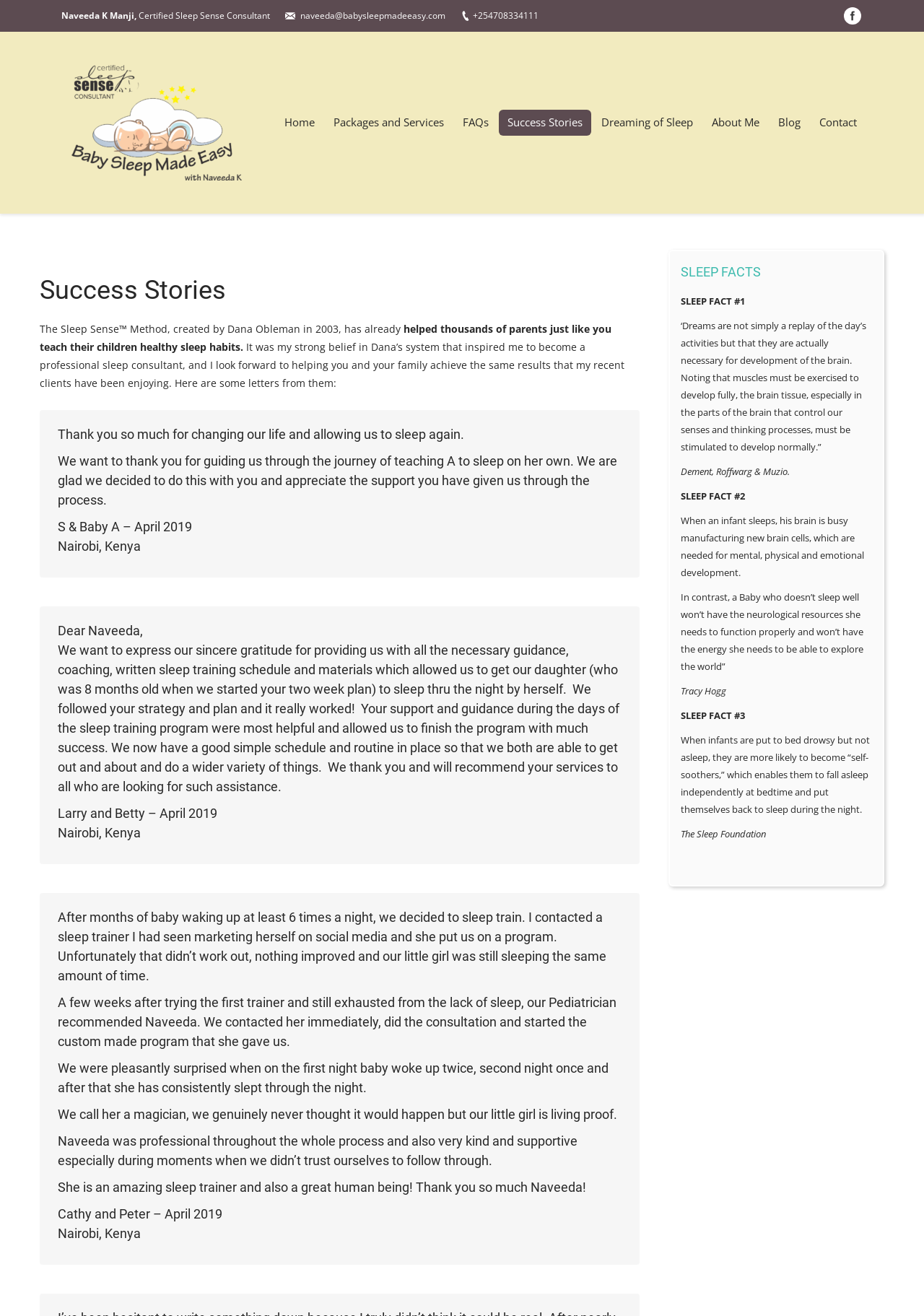Provide a brief response to the question below using a single word or phrase: 
What is the location of the sleep sense consultant?

Nairobi, Kenya